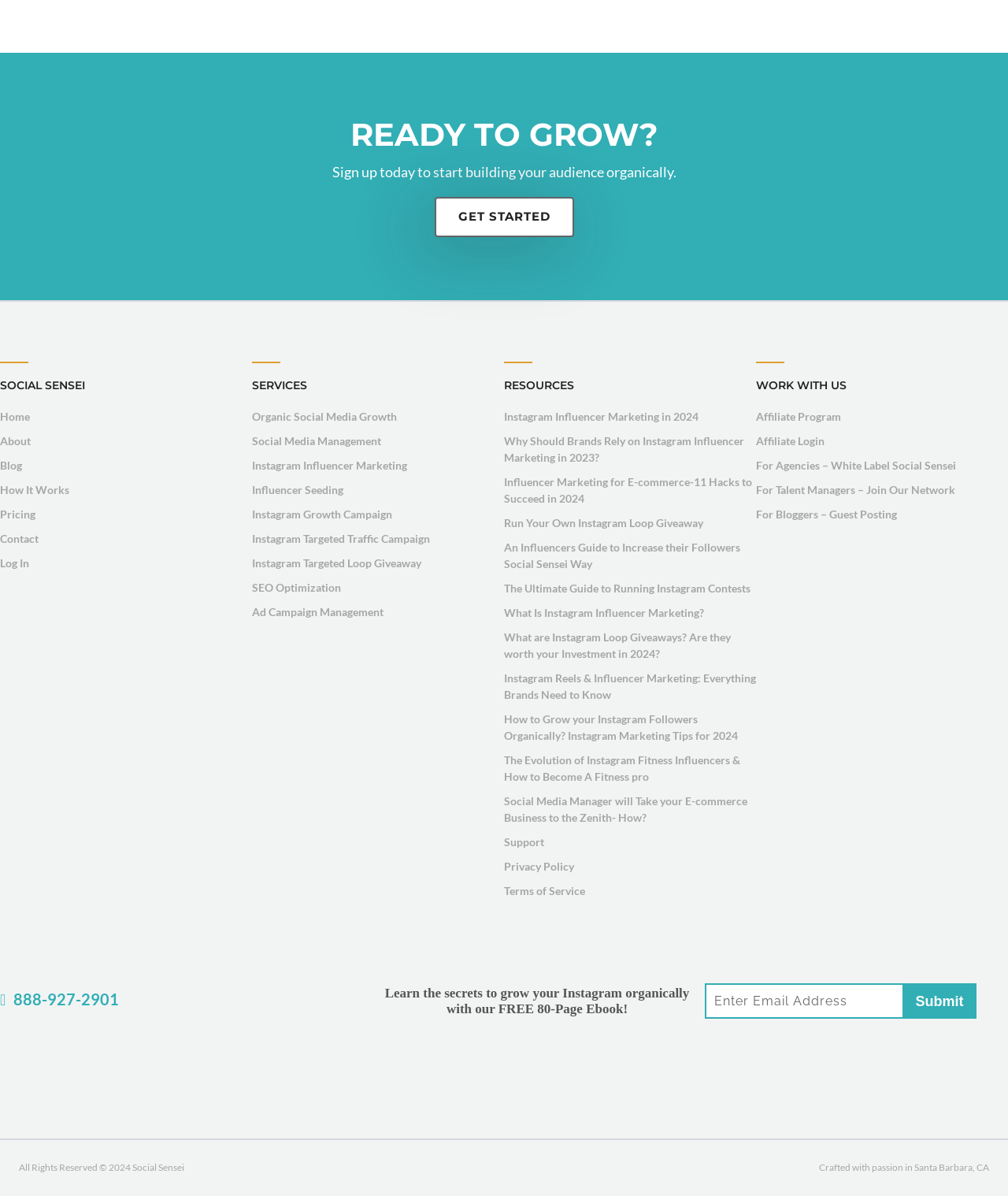How many social media platforms are linked at the bottom of the webpage?
Refer to the image and provide a detailed answer to the question.

At the bottom of the webpage, there are links to 7 social media platforms: Instagram, LinkedIn, Pinterest, TikTok, Tumblr, Twitter, and YouTube.